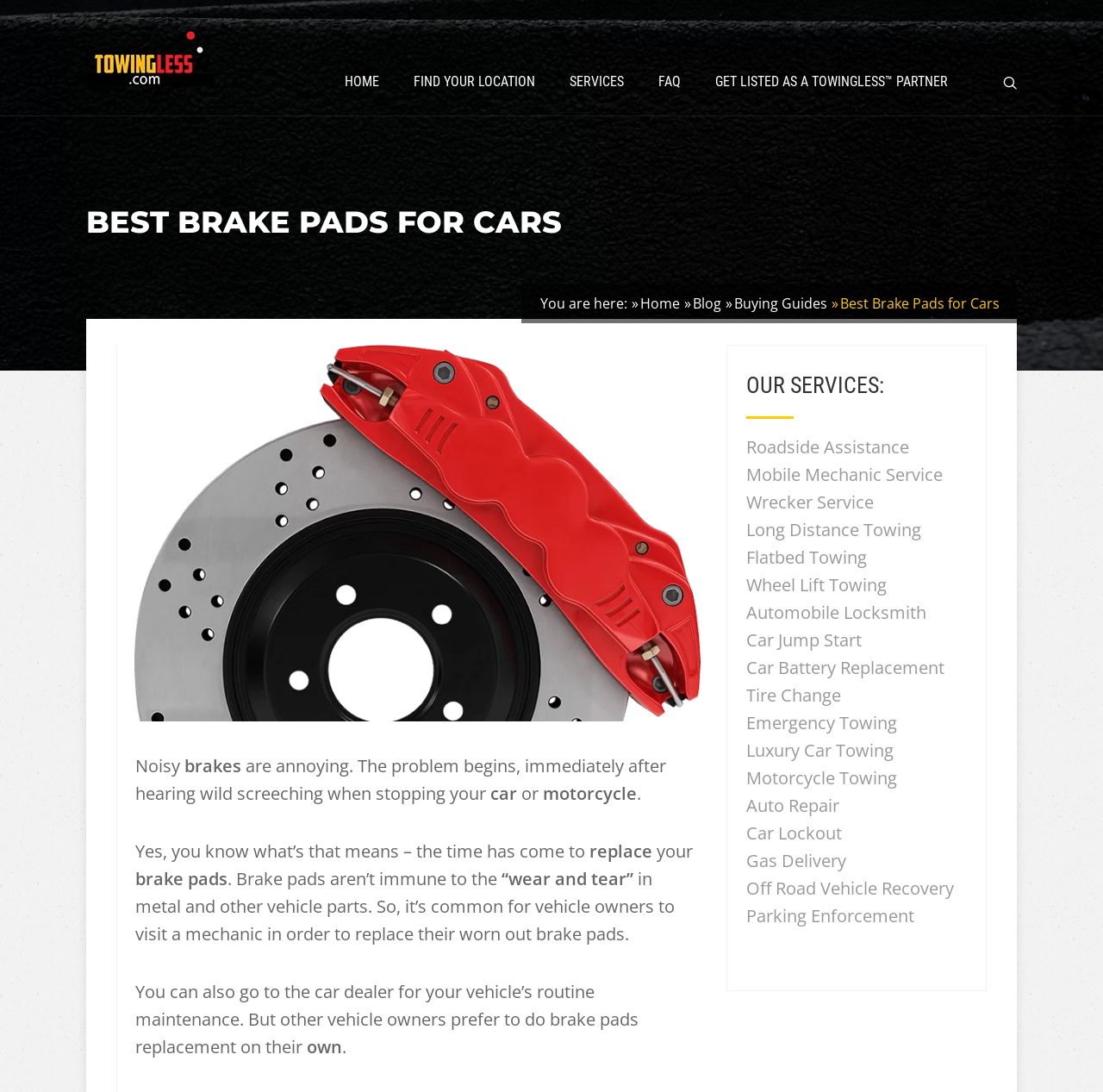Locate the primary headline on the webpage and provide its text.

BEST BRAKE PADS FOR CARS